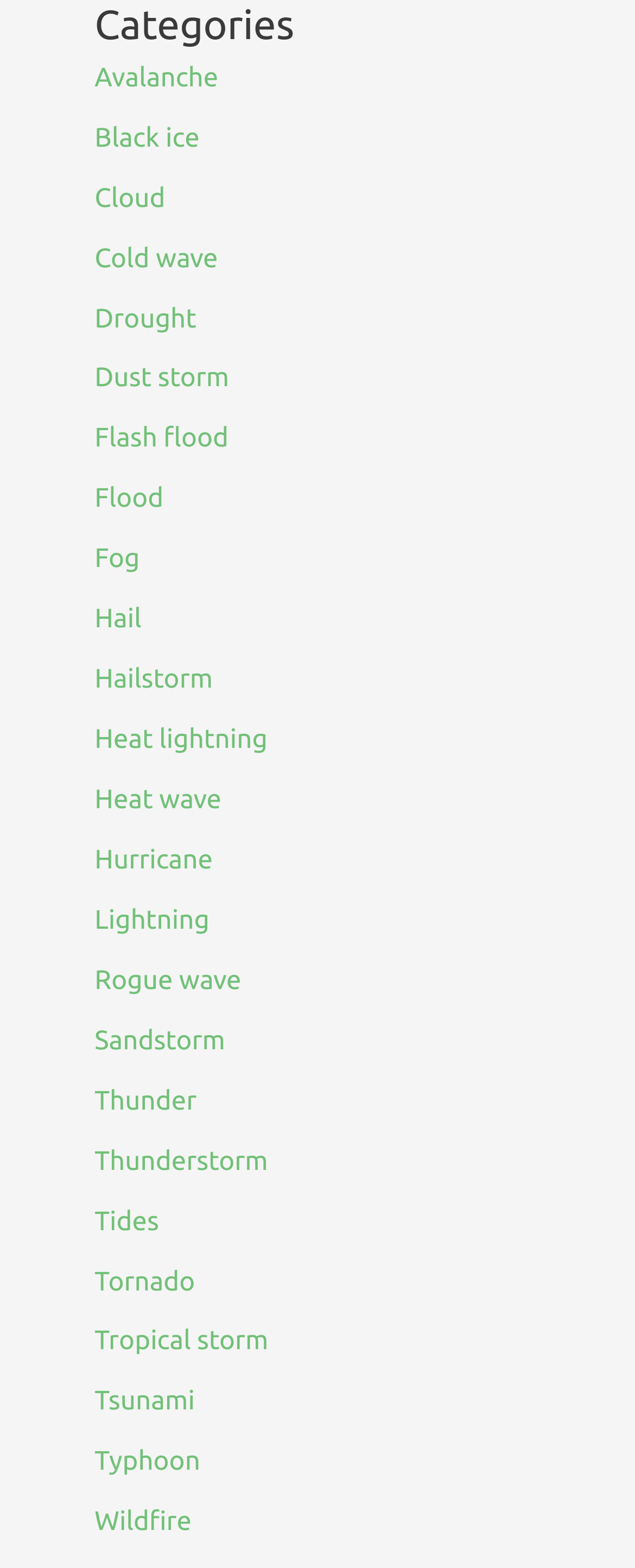Find the coordinates for the bounding box of the element with this description: "Typhoon".

[0.149, 0.923, 0.315, 0.942]